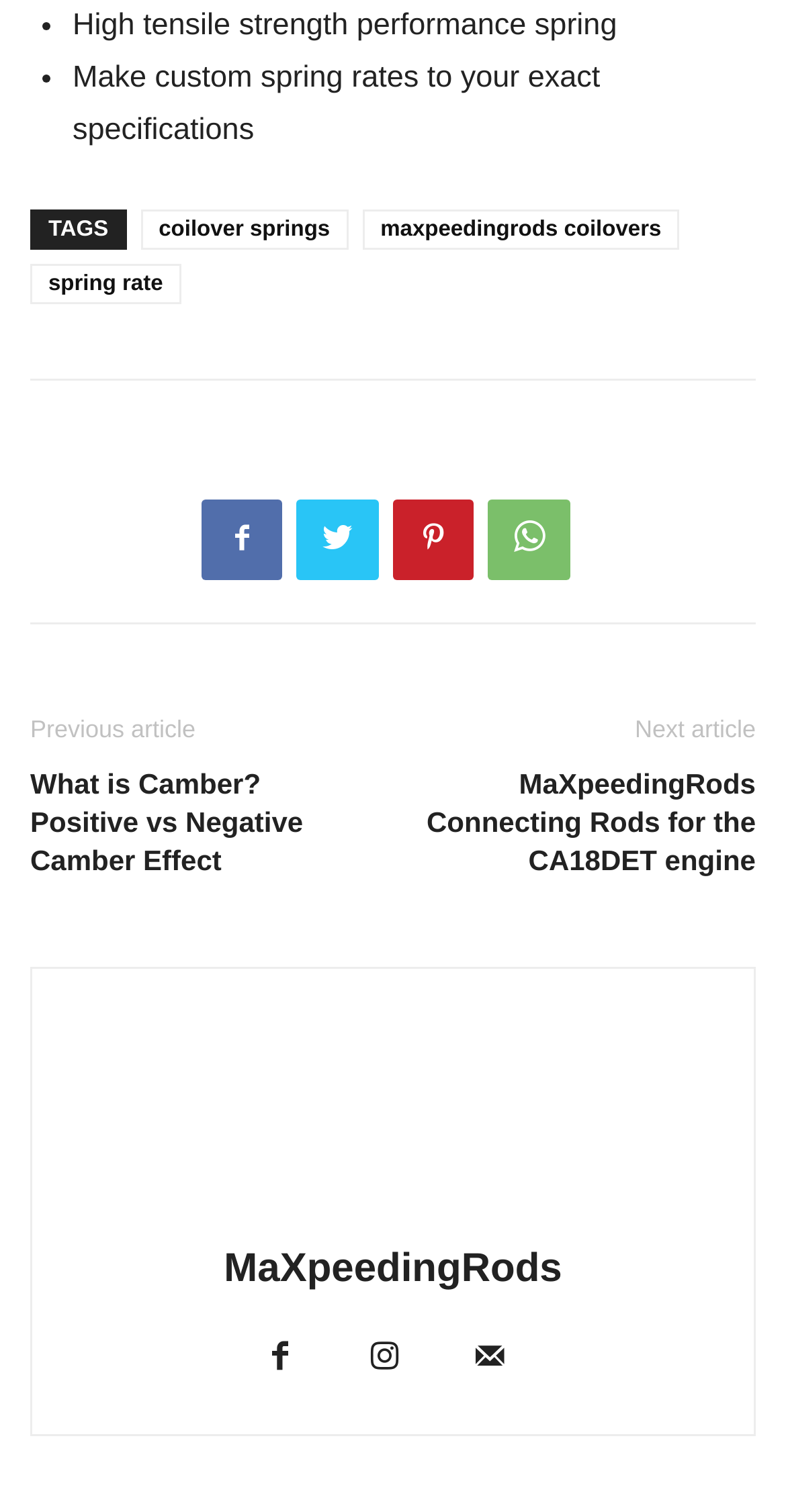Determine the bounding box coordinates (top-left x, top-left y, bottom-right x, bottom-right y) of the UI element described in the following text: WhatsApp

[0.621, 0.331, 0.726, 0.384]